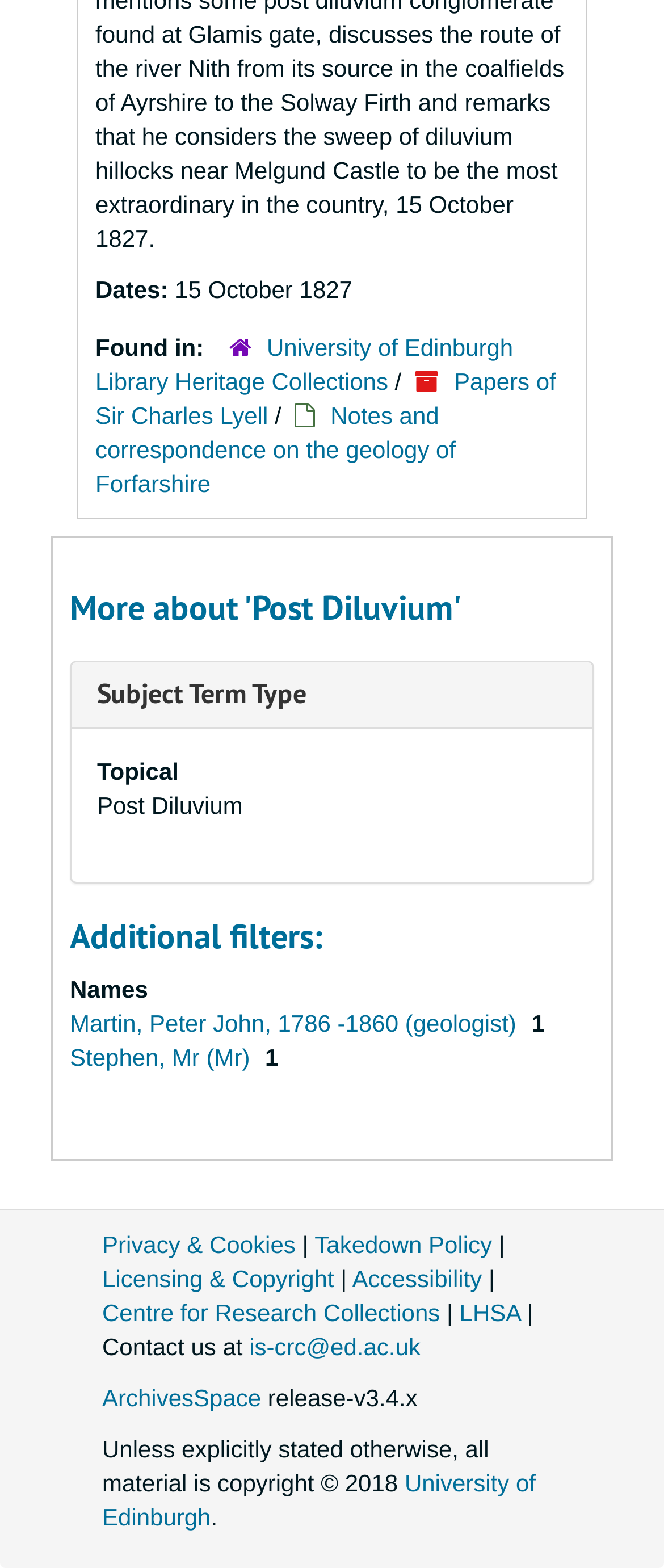Who is the geologist mentioned?
Offer a detailed and full explanation in response to the question.

I found the geologist's name by looking at the link 'Martin, Peter John, 1786 -1860 (geologist)' which is located under the heading 'Additional filters:' and the term 'Names'. This indicates that Peter John Martin is a geologist.